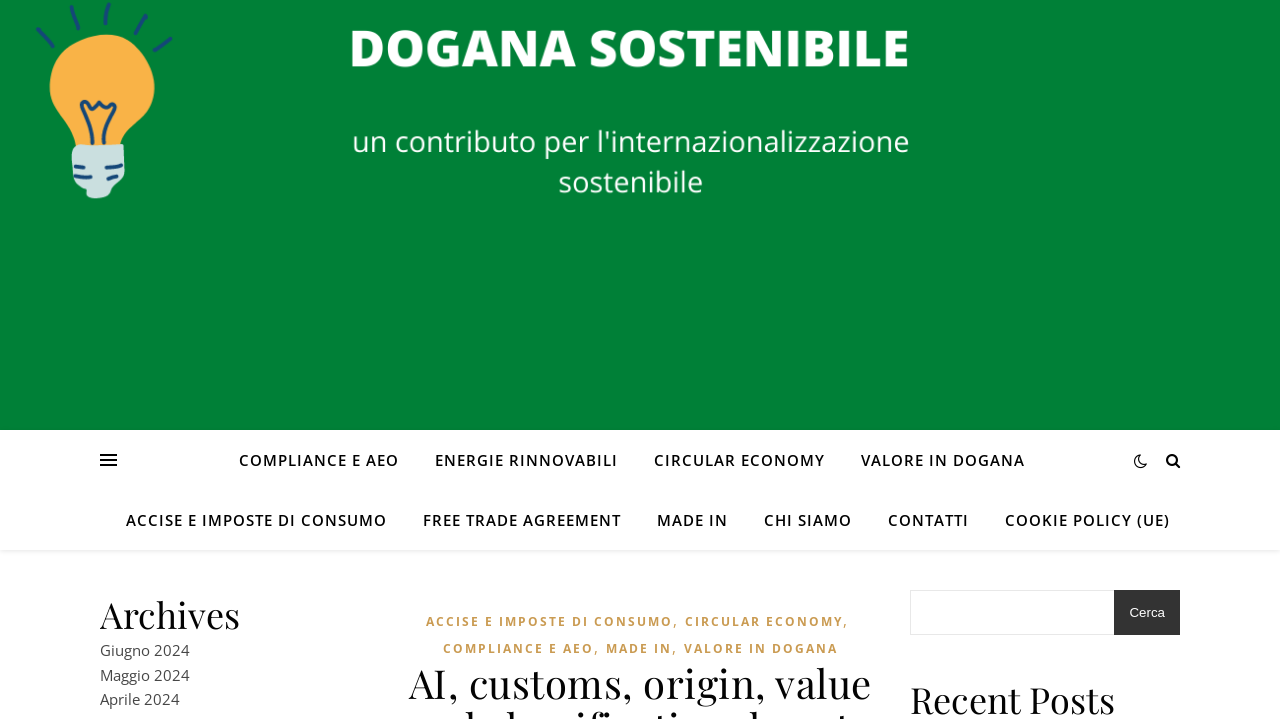Locate the coordinates of the bounding box for the clickable region that fulfills this instruction: "Search for something".

[0.711, 0.821, 0.922, 0.883]